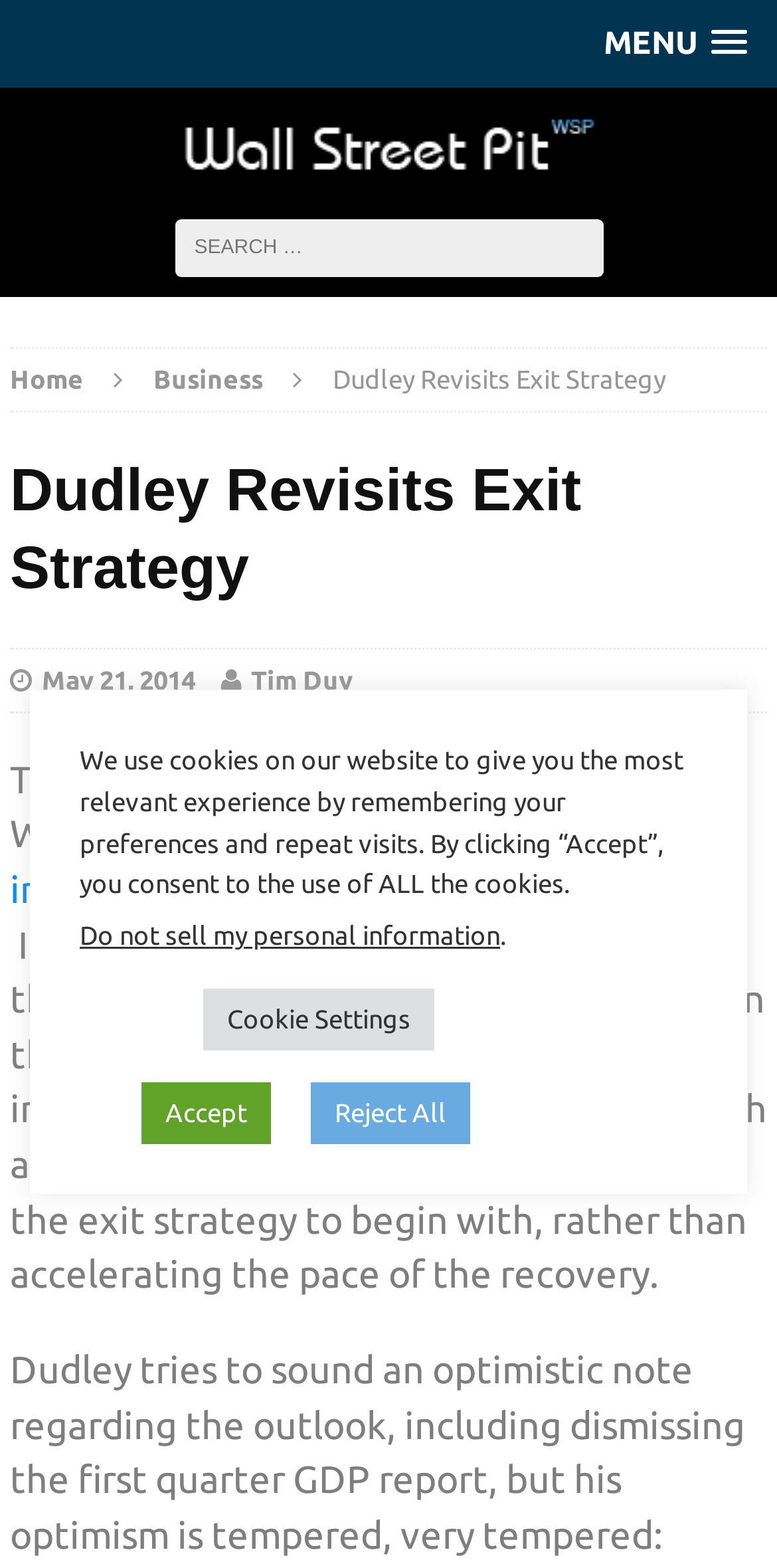Give a detailed account of the webpage.

The webpage is about an article titled "Dudley Revisits Exit Strategy" on the Wall Street Pit website. At the top right corner, there is a menu link labeled "MENU". Below it, there is a horizontal navigation bar with links to "Home" and "Business". 

The main content of the webpage is an article about a speech given by New York Federal Reserve President William Dudley. The article title "Dudley Revisits Exit Strategy" is displayed prominently in the middle of the page, followed by the date "May 21, 2014" and the author's name "Tim Duy". 

The article text is divided into several paragraphs, describing Dudley's speech as both interesting and depressing. The speech discusses the exit strategy and the outlook for interest rates. The article also quotes Dudley's optimistic note regarding the economic outlook, but notes that his optimism is tempered.

At the top of the page, there is a search bar with a placeholder text "Search for:". On the bottom left corner, there is a notice about the website's use of cookies, with buttons to "Accept", "Reject All", or adjust "Cookie Settings". There is also a link to "Do not sell my personal information".